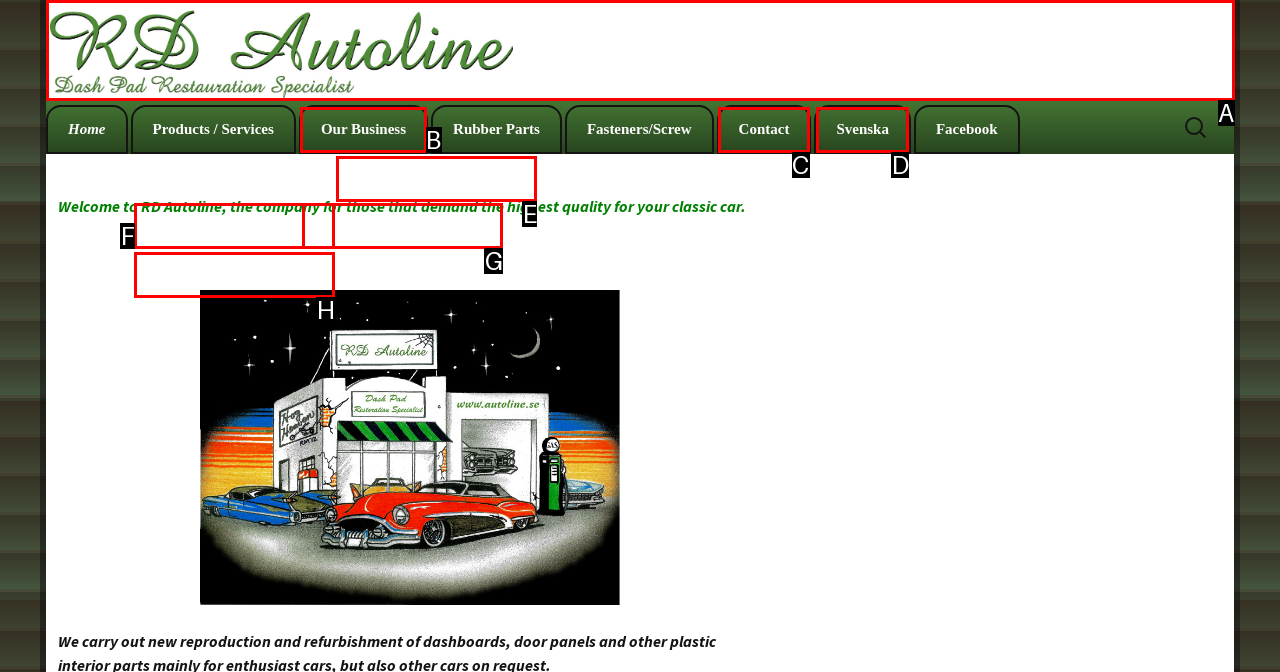Which option corresponds to the following element description: Chess Gaja?
Please provide the letter of the correct choice.

None